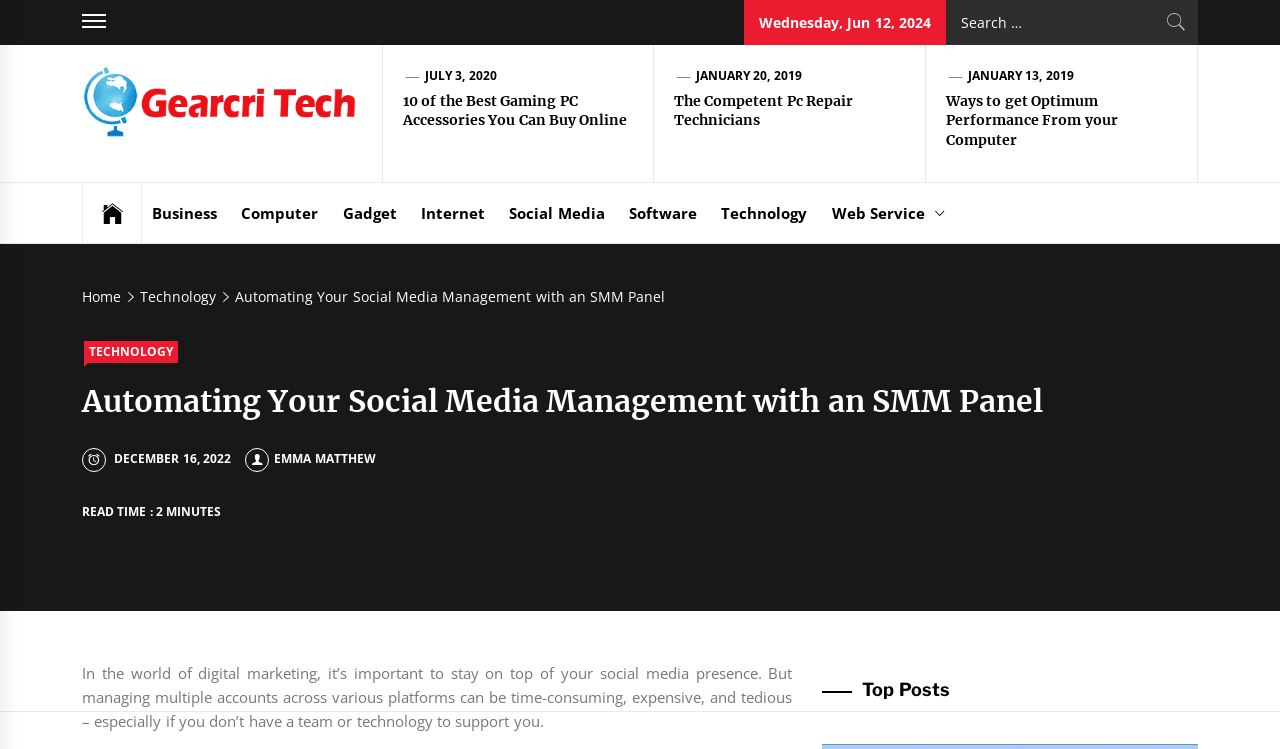Identify the bounding box coordinates of the clickable region necessary to fulfill the following instruction: "Check the top posts". The bounding box coordinates should be four float numbers between 0 and 1, i.e., [left, top, right, bottom].

[0.642, 0.91, 0.936, 0.954]